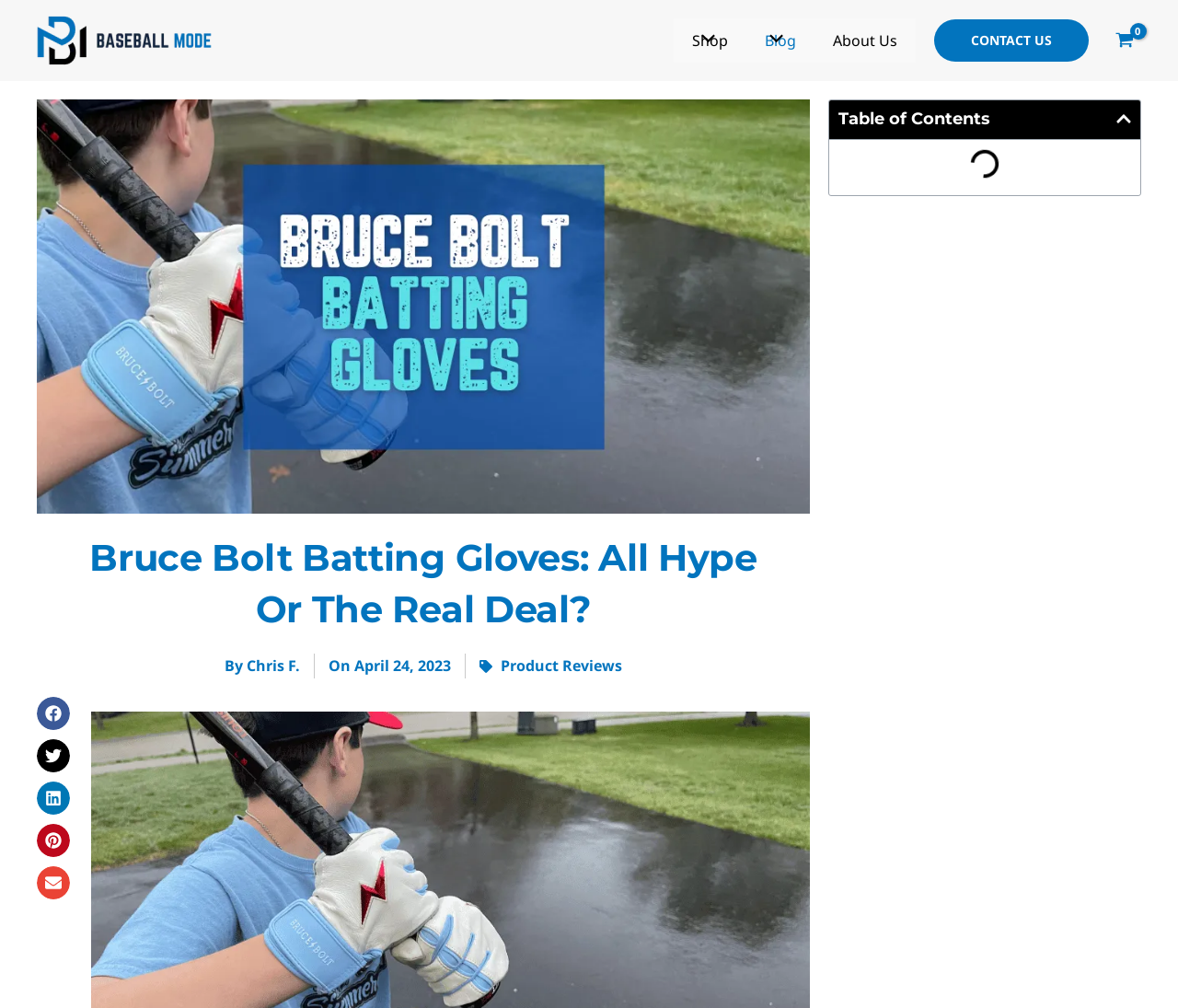Identify the bounding box of the UI element that matches this description: "About Us".

None